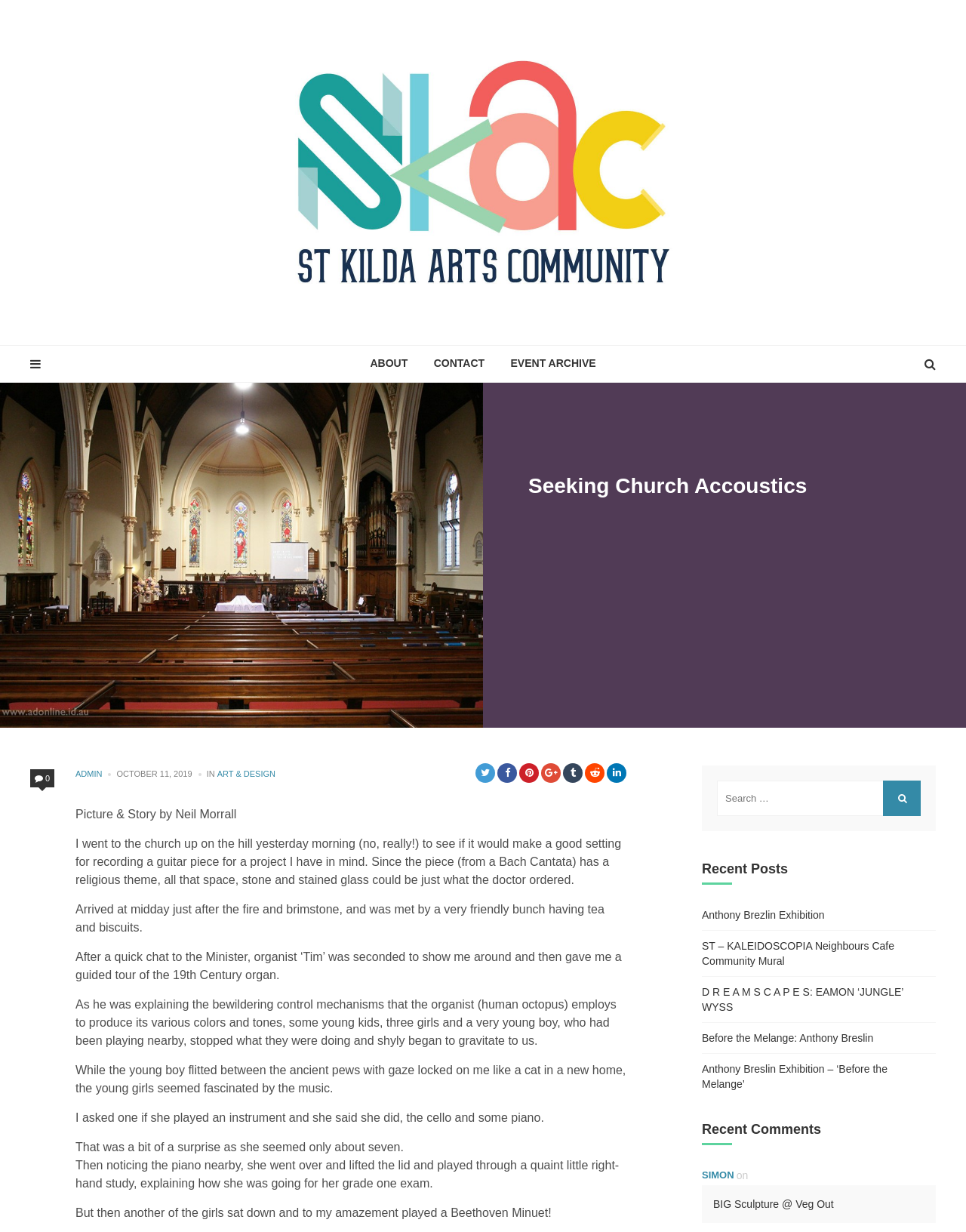What is the date of the post?
Please provide a comprehensive answer based on the information in the image.

The date of the post can be found in the text 'OCTOBER 11, 2019' which is located near the 'POSTED BY' text, indicating that the post was made on this date.